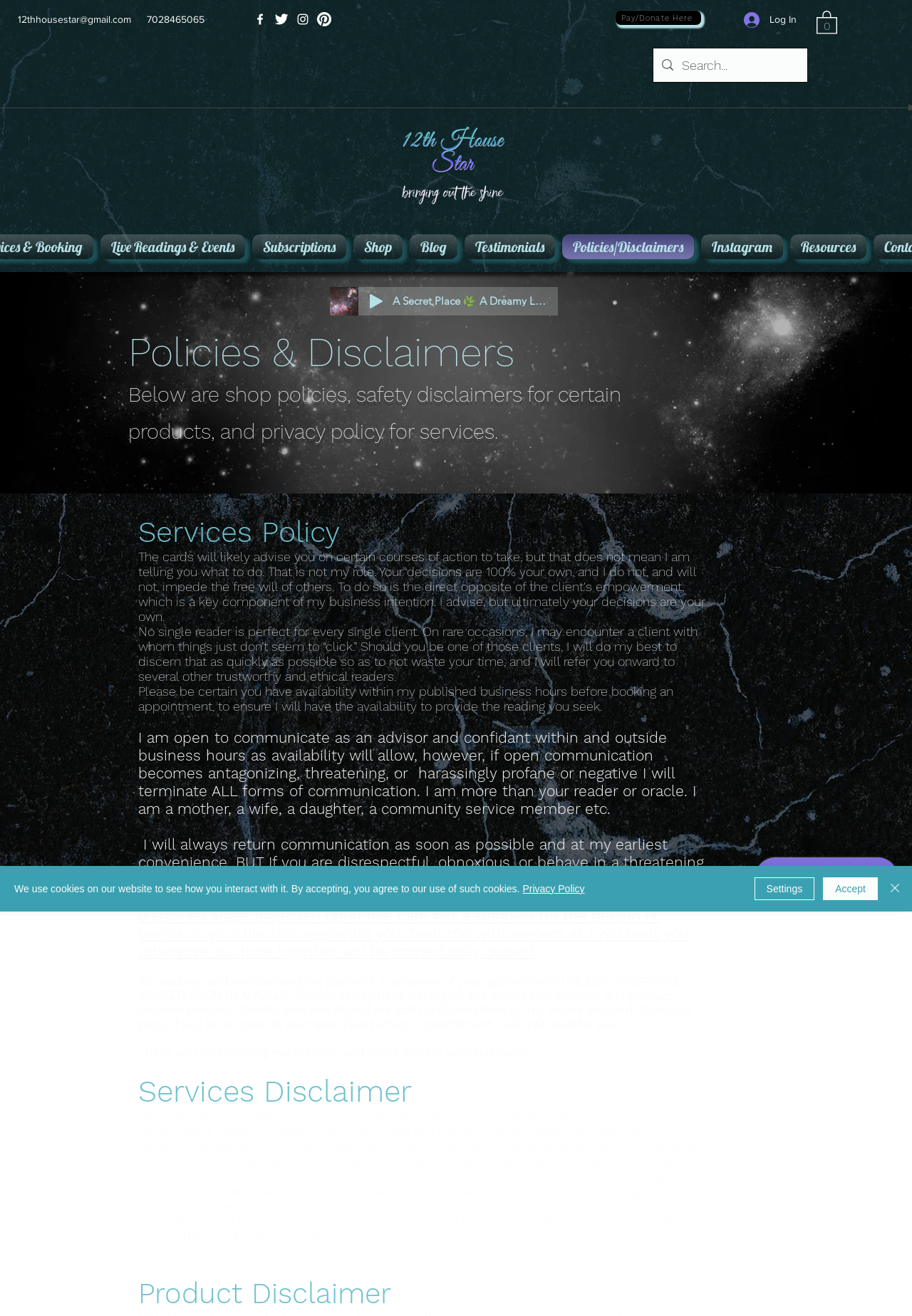Provide the bounding box coordinates of the HTML element described by the text: "Subscriptions". The coordinates should be in the format [left, top, right, bottom] with values between 0 and 1.

[0.273, 0.178, 0.384, 0.197]